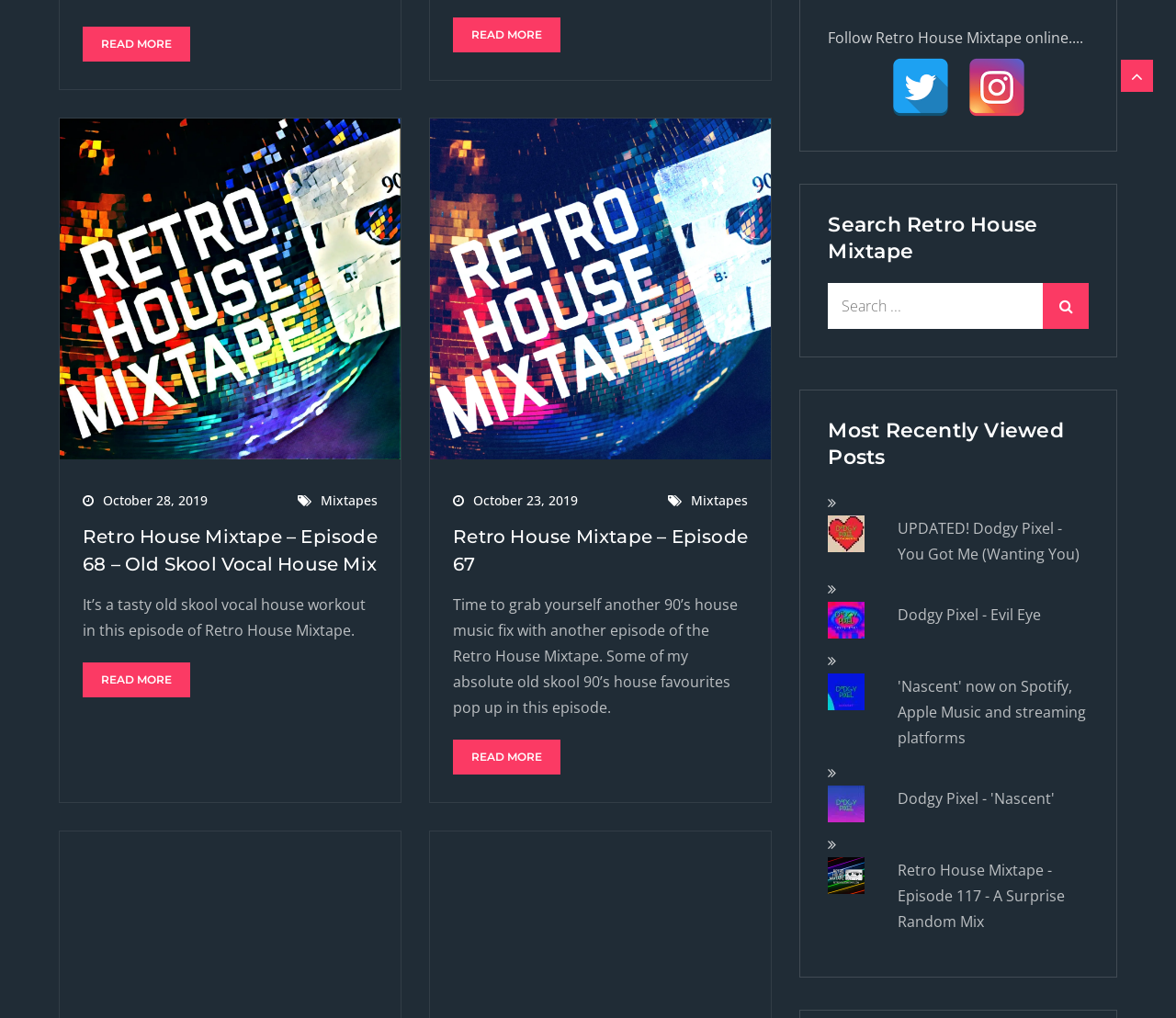Based on the provided description, "alt="Blurred Rough Logo"", find the bounding box of the corresponding UI element in the screenshot.

[0.366, 0.973, 0.656, 0.993]